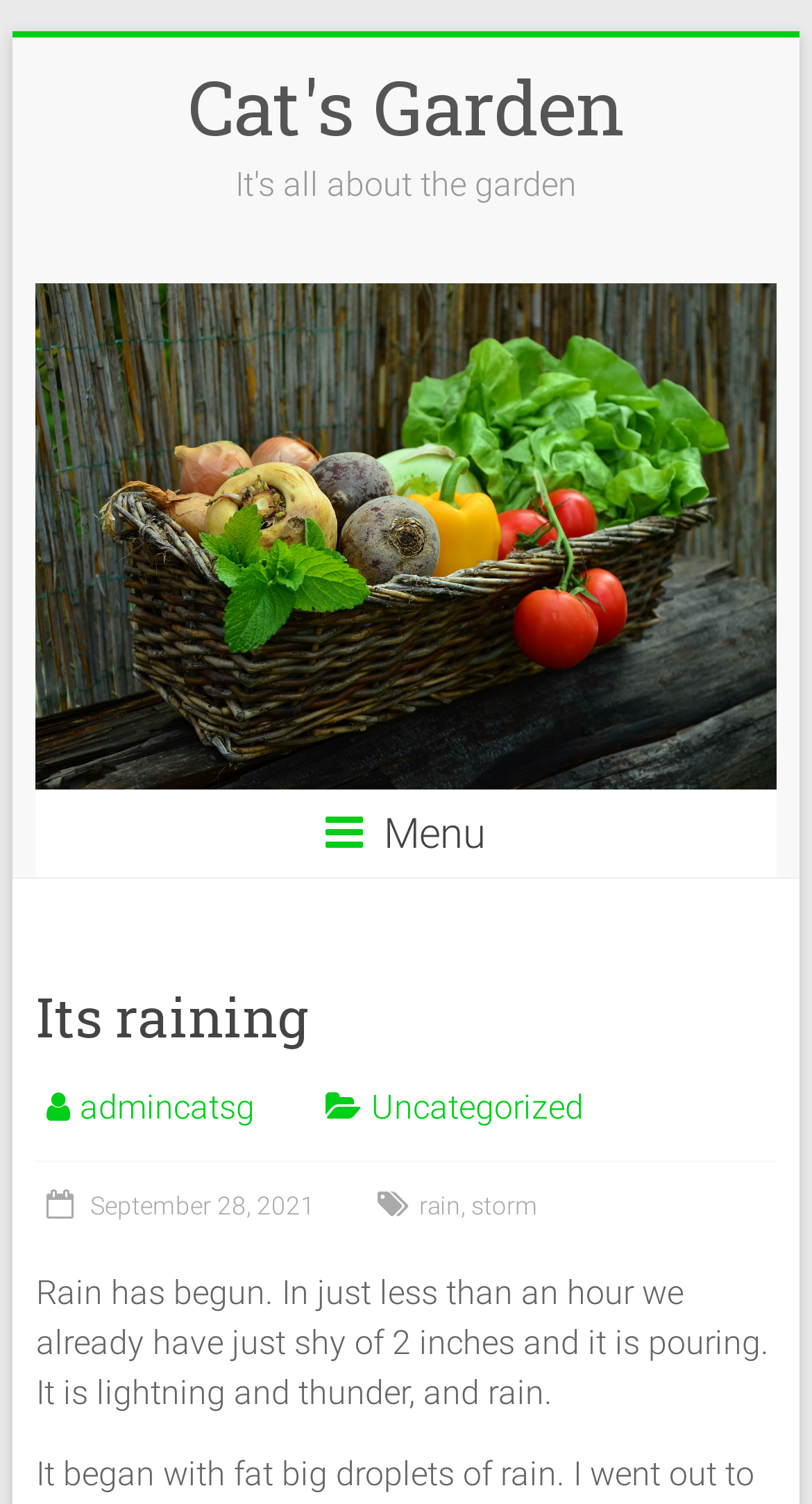What is the amount of rain in an hour?
From the details in the image, answer the question comprehensively.

The webpage has a static text 'Rain has begun. In just less than an hour we already have just shy of 2 inches and it is pouring.' which indicates that the amount of rain in an hour is just shy of 2 inches.